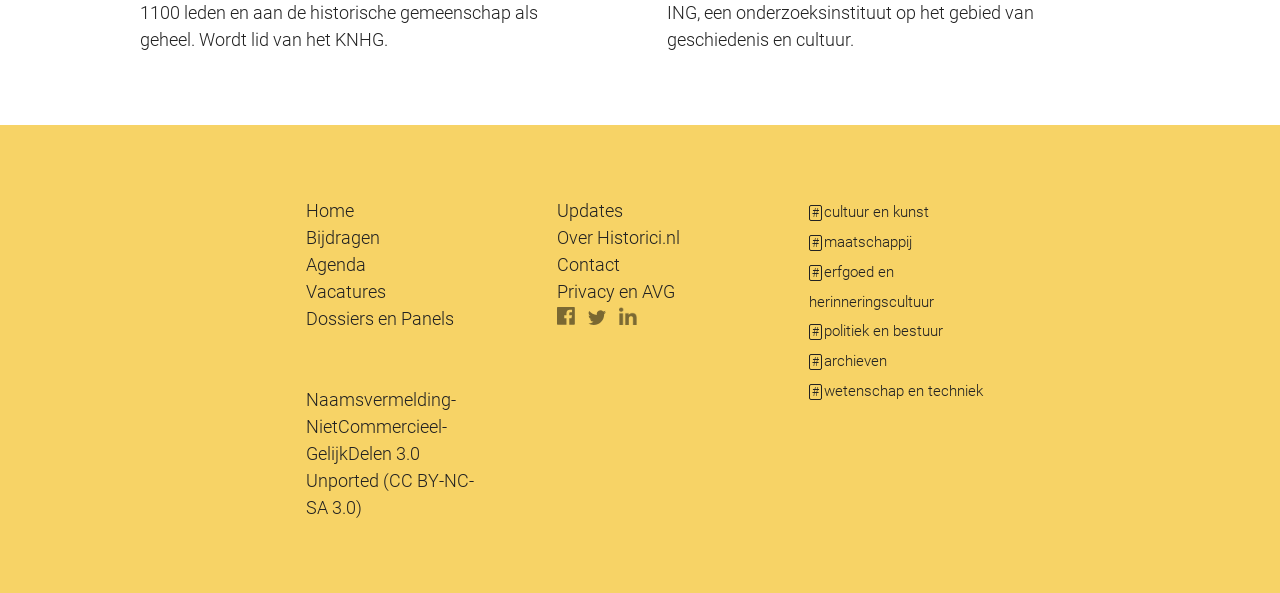What is the first menu item?
Carefully examine the image and provide a detailed answer to the question.

The first menu item is 'Home' which is located at the top left corner of the webpage with a bounding box of [0.239, 0.338, 0.277, 0.373].